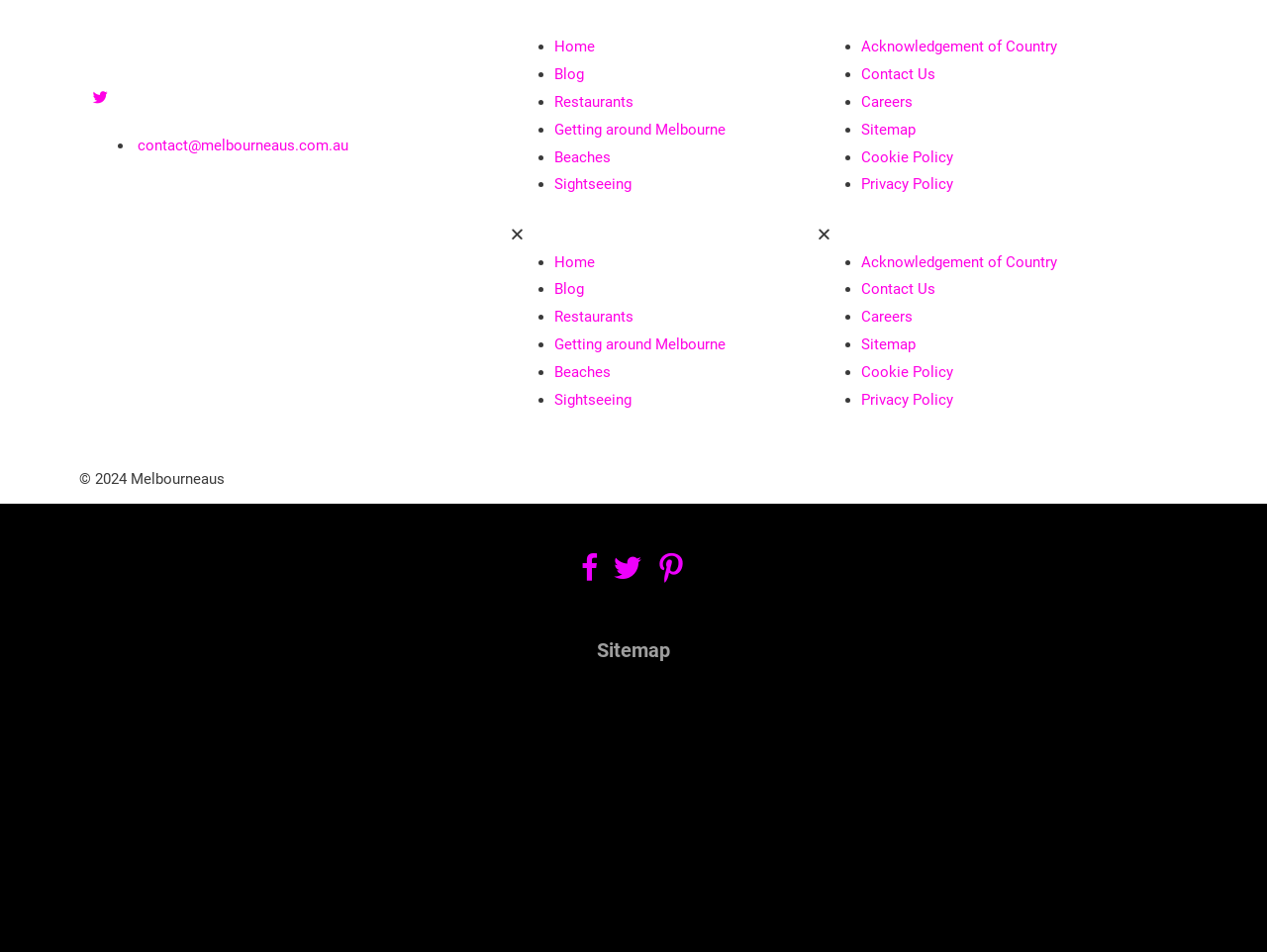Determine the bounding box coordinates of the clickable element necessary to fulfill the instruction: "Toggle the menu". Provide the coordinates as four float numbers within the 0 to 1 range, i.e., [left, top, right, bottom].

[0.402, 0.233, 0.629, 0.261]